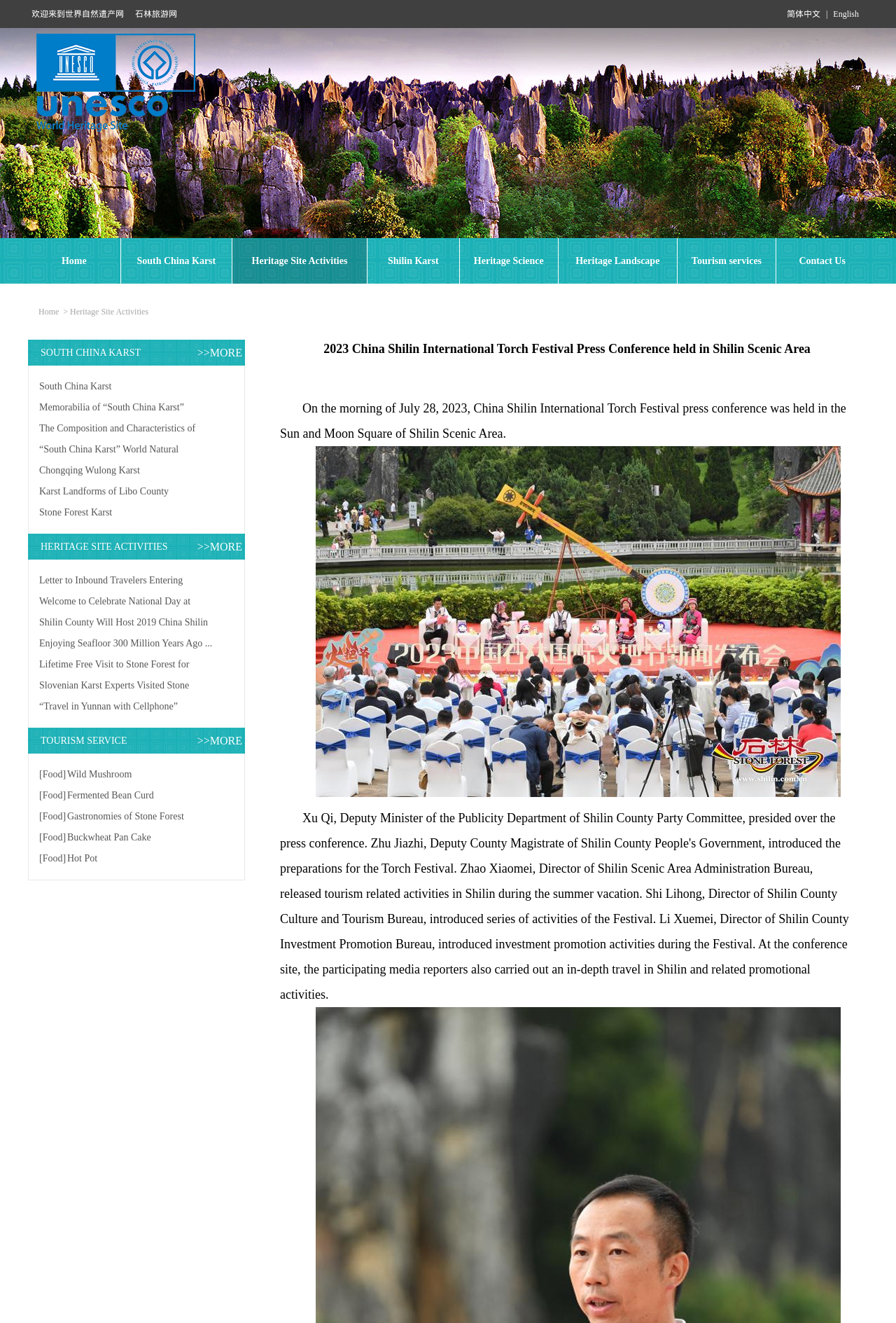Provide a comprehensive description of the webpage.

The webpage is about the Stone Forest World Natural Heritage site. At the top, there is a welcome message "欢迎来到世界自然遗产网" (Welcome to the World Natural Heritage Network) followed by language options "简体中文" (Simplified Chinese) and "English". 

Below the language options, there is a navigation menu with links to "Home", "South China Karst", "Heritage Site Activities", "Shilin Karst", "Heritage Science", "Heritage Landscape", "Tourism services", and "Contact Us". 

On the left side, there is a section dedicated to "Home" with a brief introduction. Below it, there is a section about "South China Karst" with multiple links to related articles, such as "Memorabilia of “South China Karst” Applying for World Natural Heritage Status" and "The Composition and Characteristics of South China Karst". 

Next to the "South China Karst" section, there is a section about "Heritage Site Activities" with links to news articles, such as "Letter to Inbound Travelers Entering Yunnan Directly or via Other Chinese Cities" and "Welcome to Celebrate National Day at Stone Forest...". 

Further down, there is a section about "Tourism Service" with links to food options, such as "Wild Mushroom", "Fermented Bean Curd", and "Gastronomies of Stone Forest". 

At the bottom of the page, there is a news article about the "2023 China Shilin International Torch Festival Press Conference" held in Shilin Scenic Area, with a brief summary of the event.